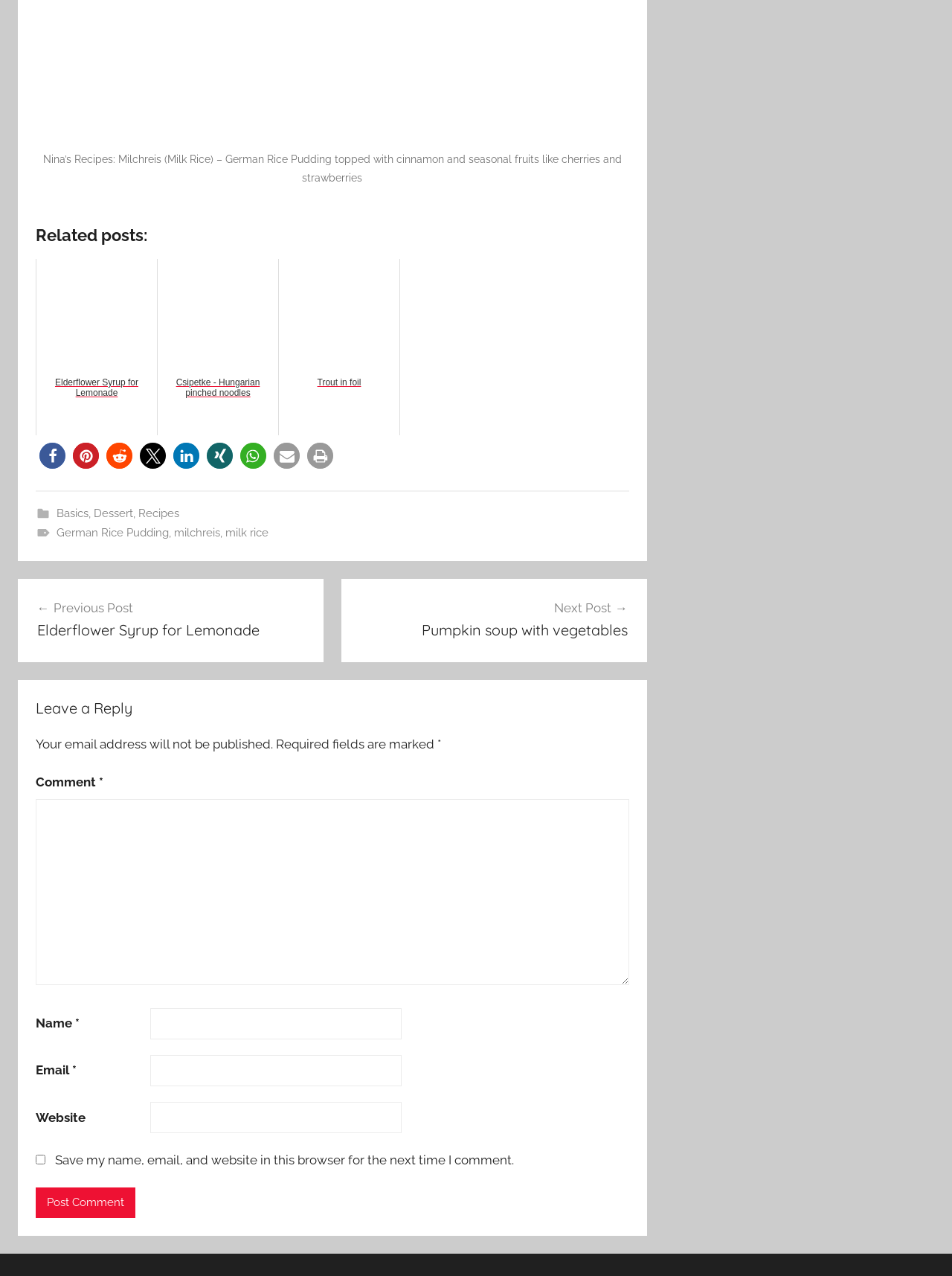Indicate the bounding box coordinates of the clickable region to achieve the following instruction: "Enter a comment in the text box."

[0.038, 0.626, 0.661, 0.772]